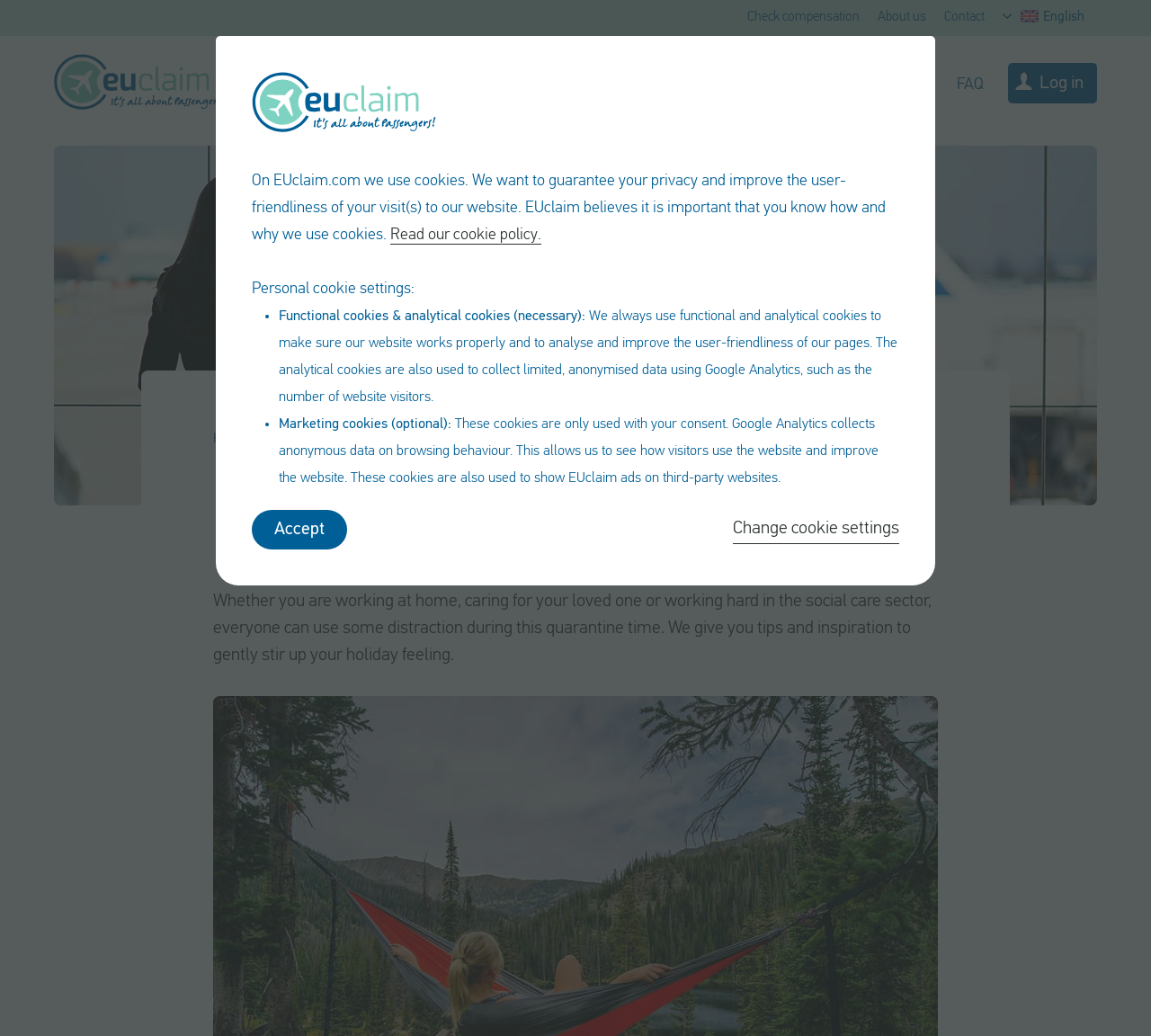Please locate the bounding box coordinates of the element that needs to be clicked to achieve the following instruction: "Go to the blog". The coordinates should be four float numbers between 0 and 1, i.e., [left, top, right, bottom].

[0.247, 0.417, 0.269, 0.431]